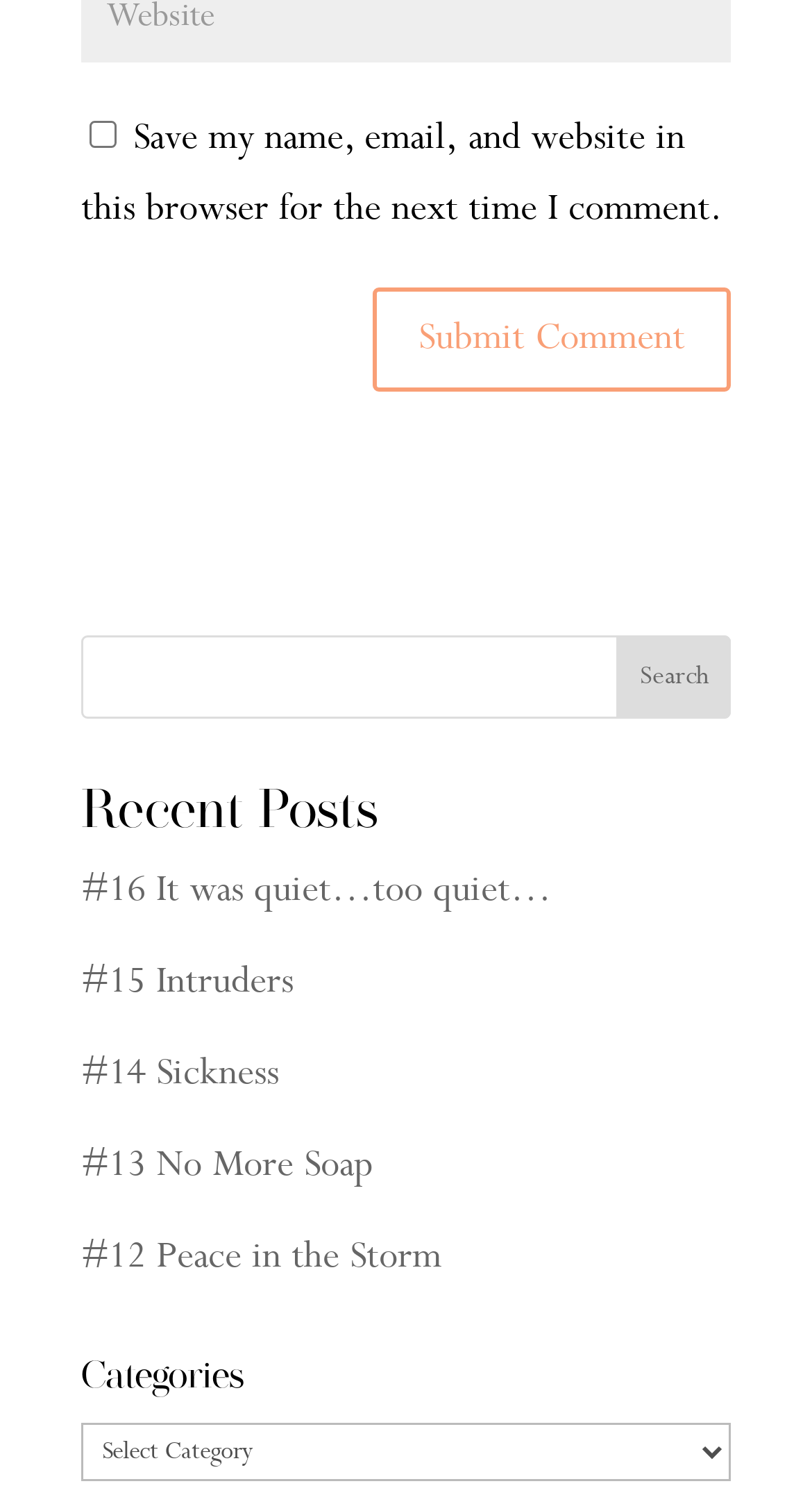Provide the bounding box coordinates for the UI element that is described by this text: "parent_node: Search name="s"". The coordinates should be in the form of four float numbers between 0 and 1: [left, top, right, bottom].

[0.1, 0.42, 0.9, 0.476]